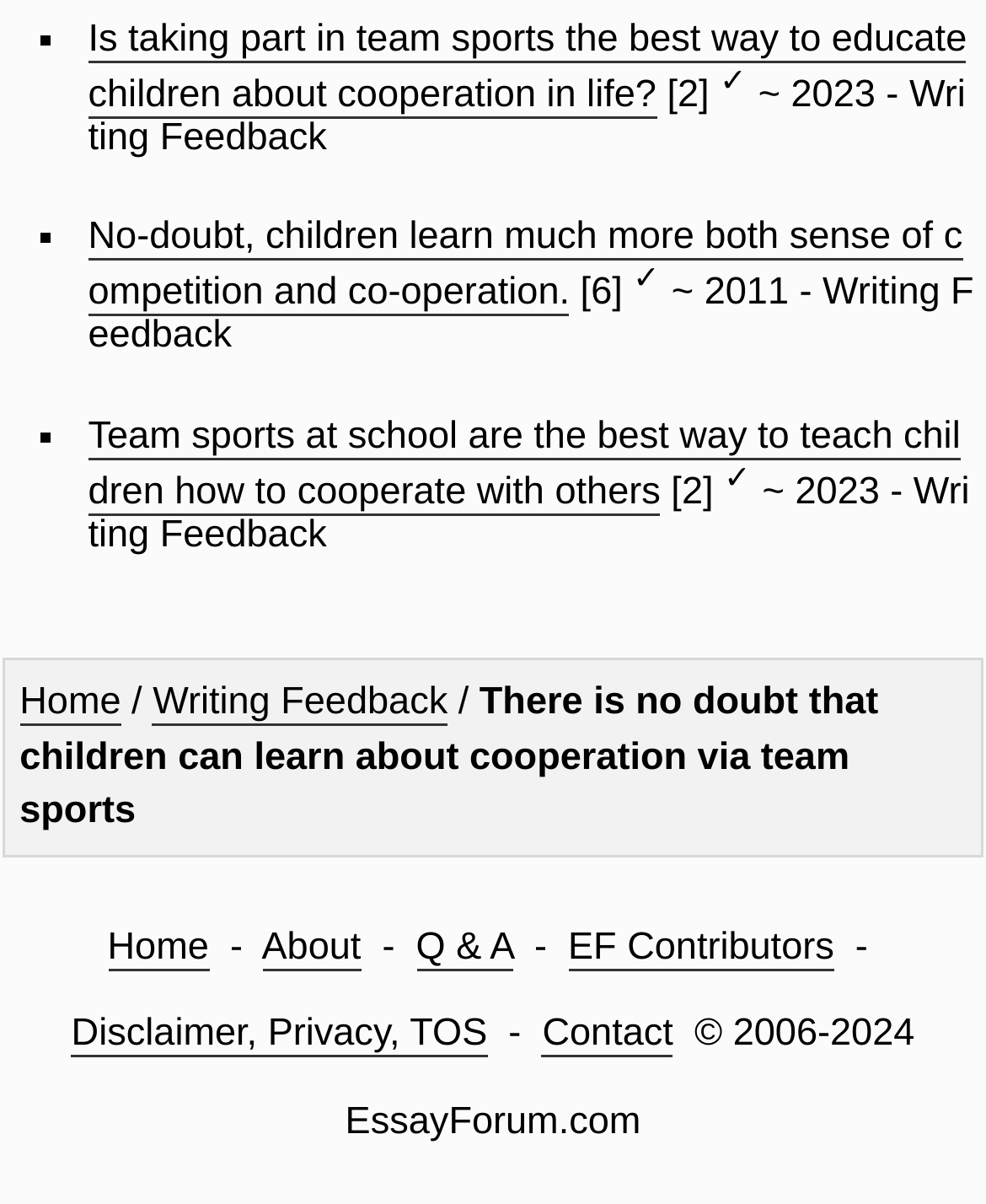Please identify the bounding box coordinates of the region to click in order to complete the task: "Click on 'Q & A'". The coordinates must be four float numbers between 0 and 1, specified as [left, top, right, bottom].

[0.422, 0.768, 0.52, 0.806]